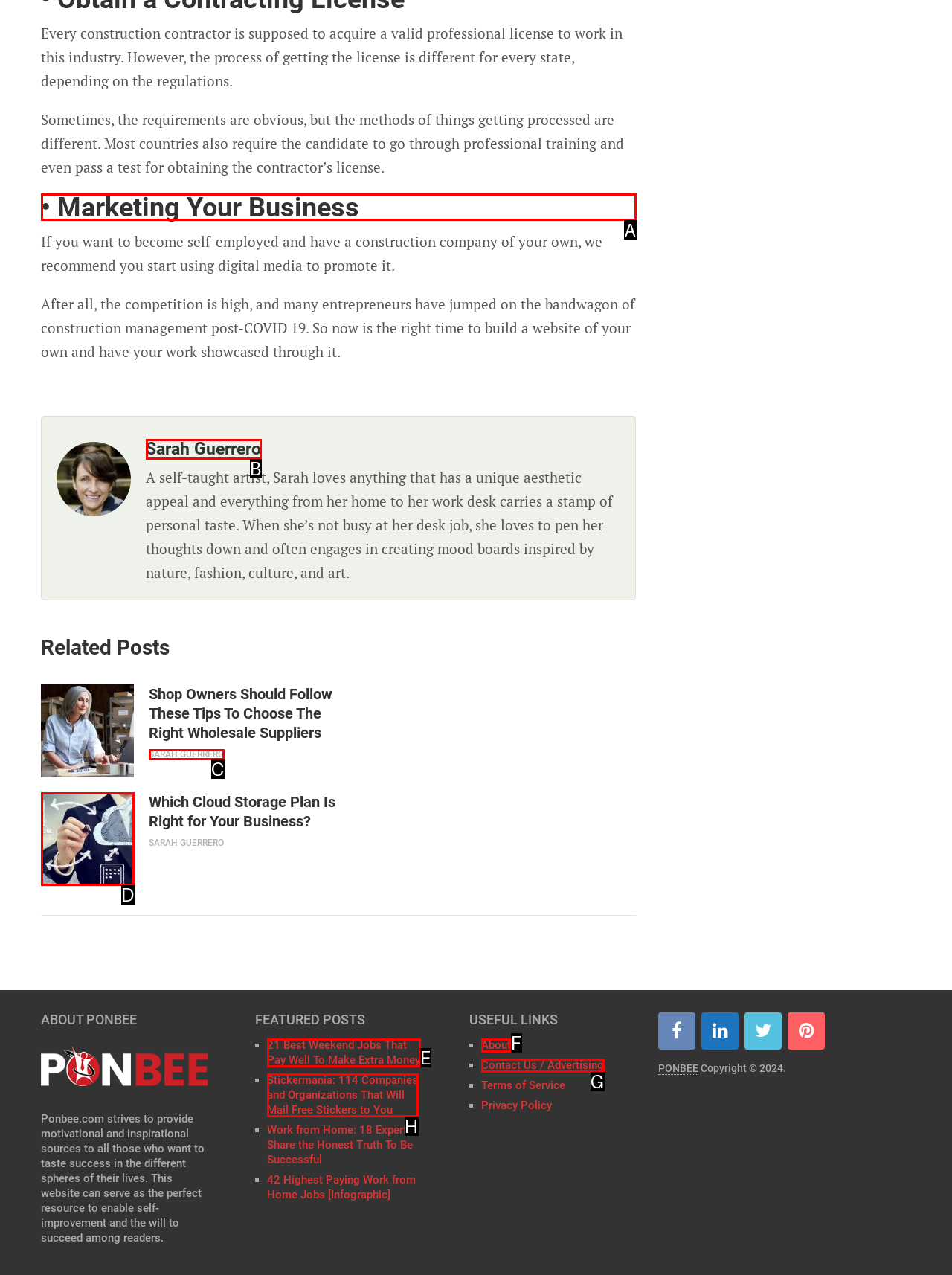Which option should be clicked to execute the task: click on the fresconews link?
Reply with the letter of the chosen option.

None